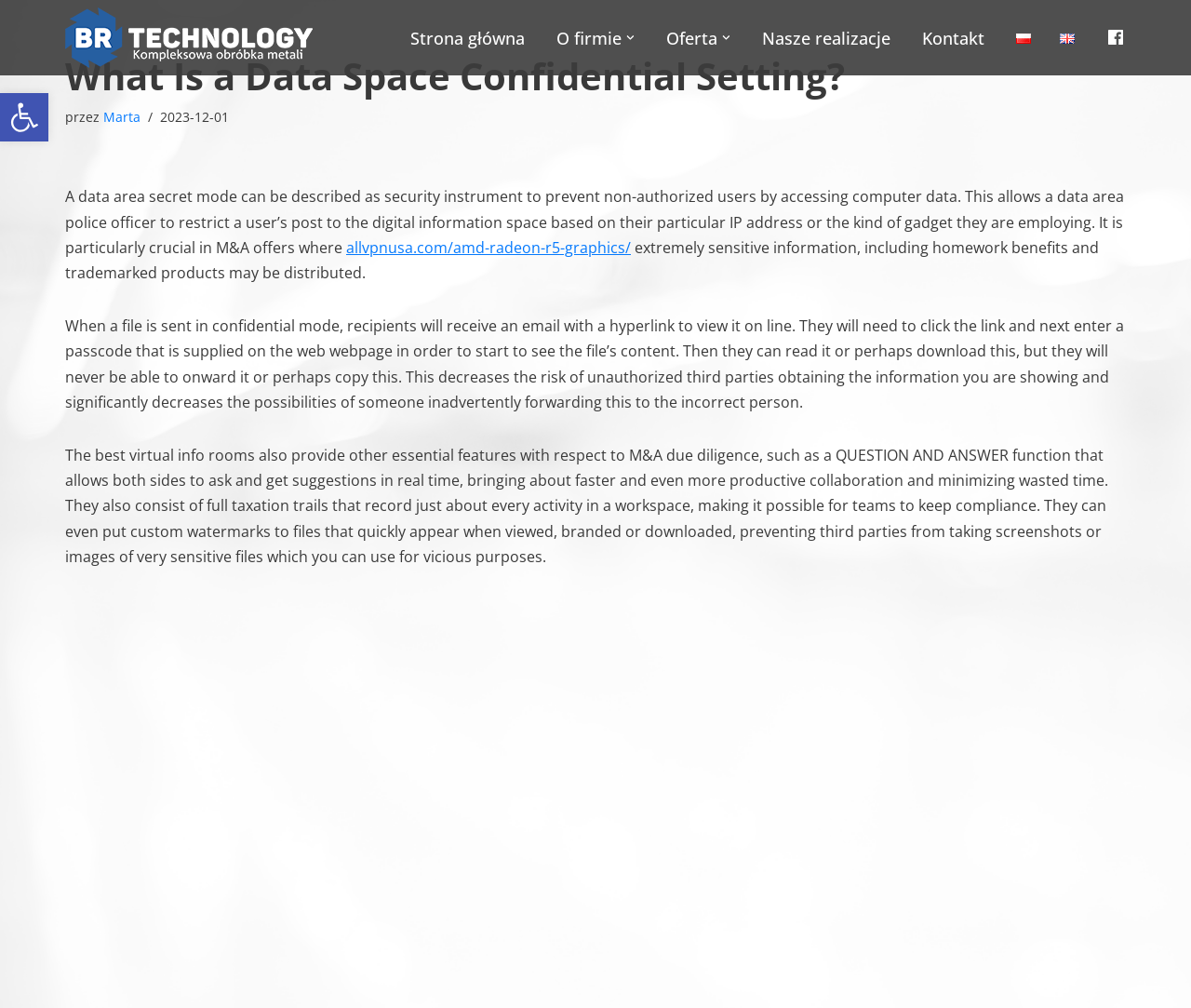Please identify the primary heading of the webpage and give its text content.

What Is a Data Space Confidential Setting?